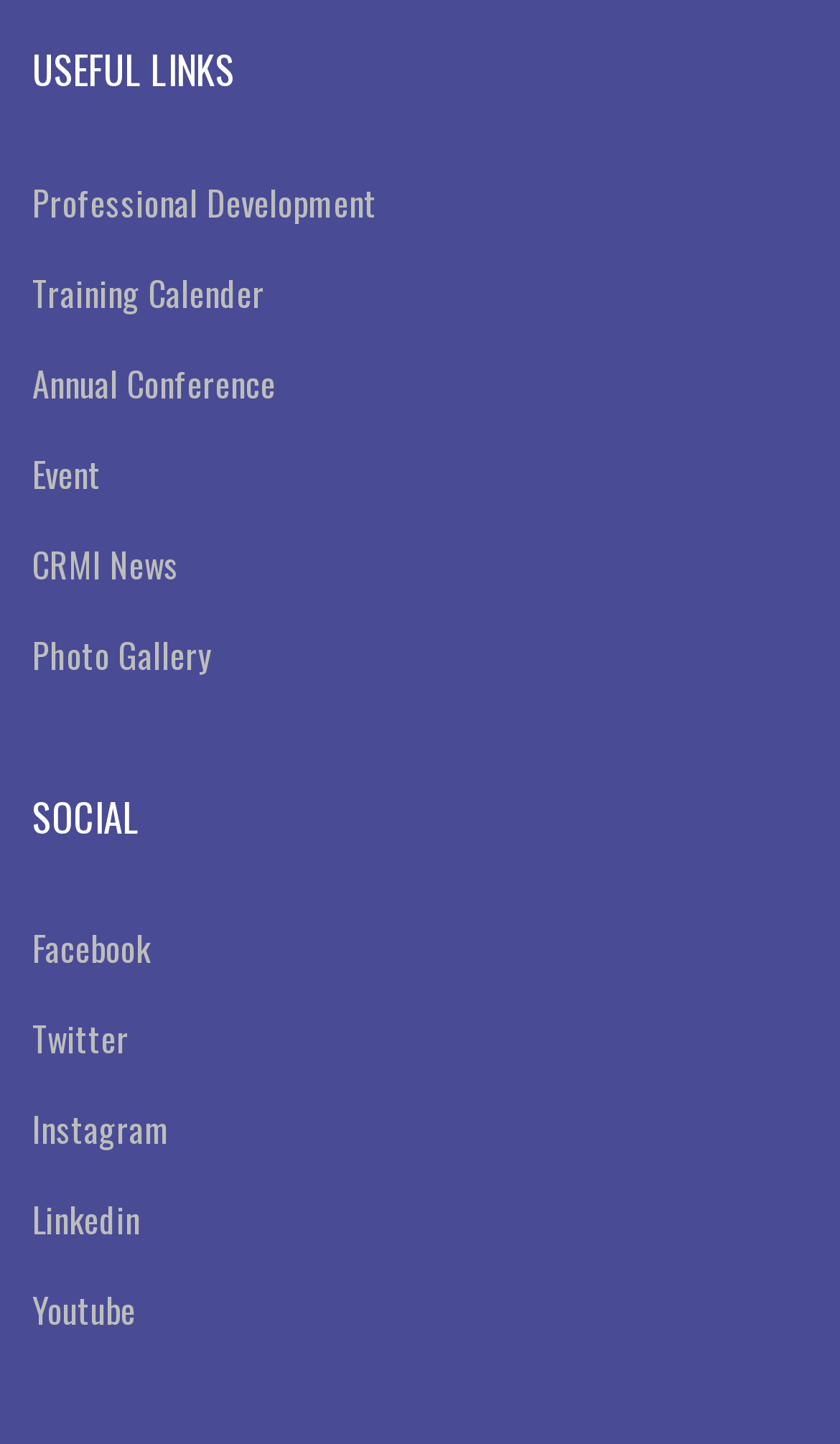Determine the bounding box coordinates of the clickable region to execute the instruction: "Check out the Annual Conference". The coordinates should be four float numbers between 0 and 1, denoted as [left, top, right, bottom].

[0.038, 0.247, 0.328, 0.283]